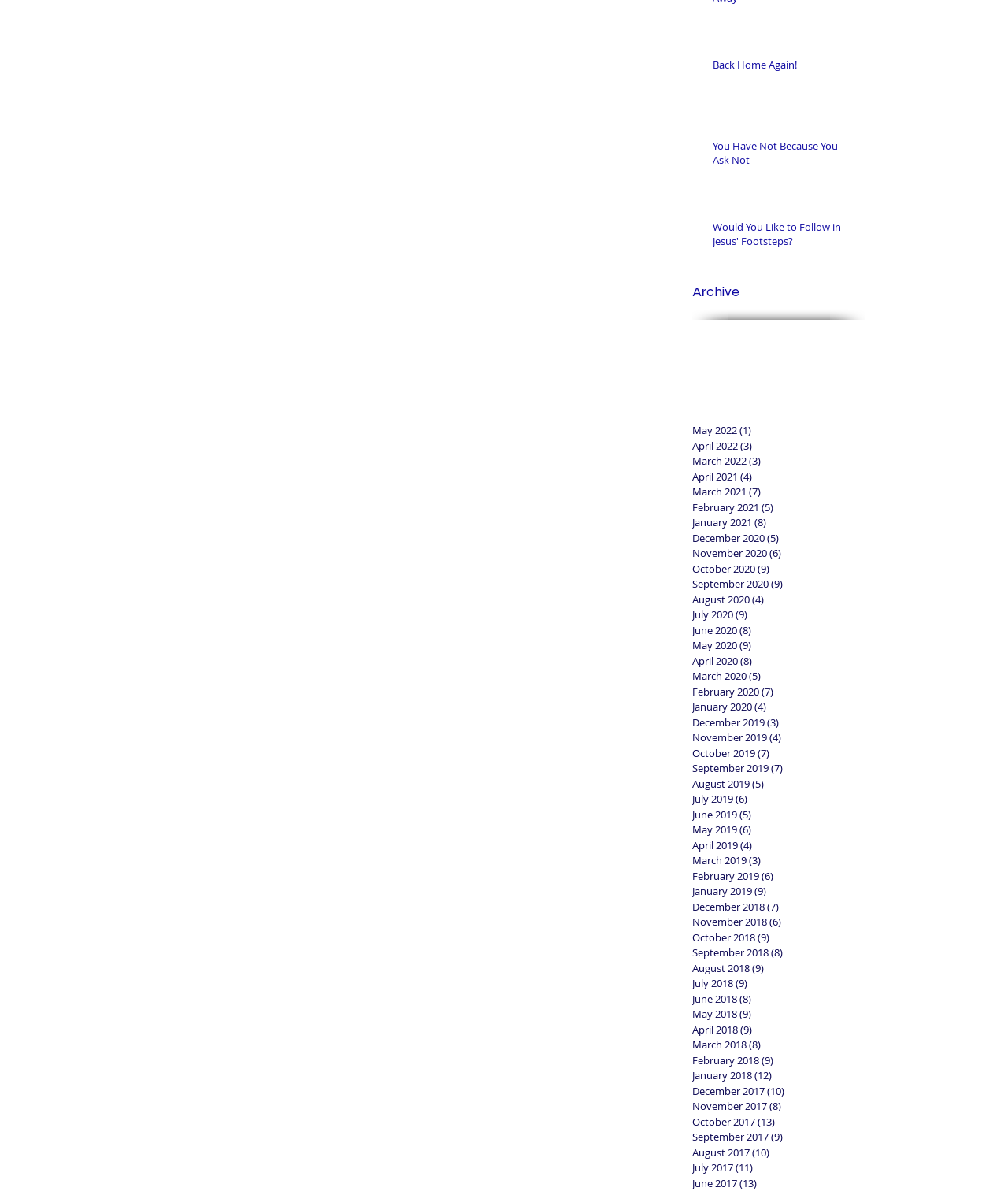Determine the bounding box coordinates for the area you should click to complete the following instruction: "Browse 'June 2018' posts".

[0.687, 0.83, 0.851, 0.842]